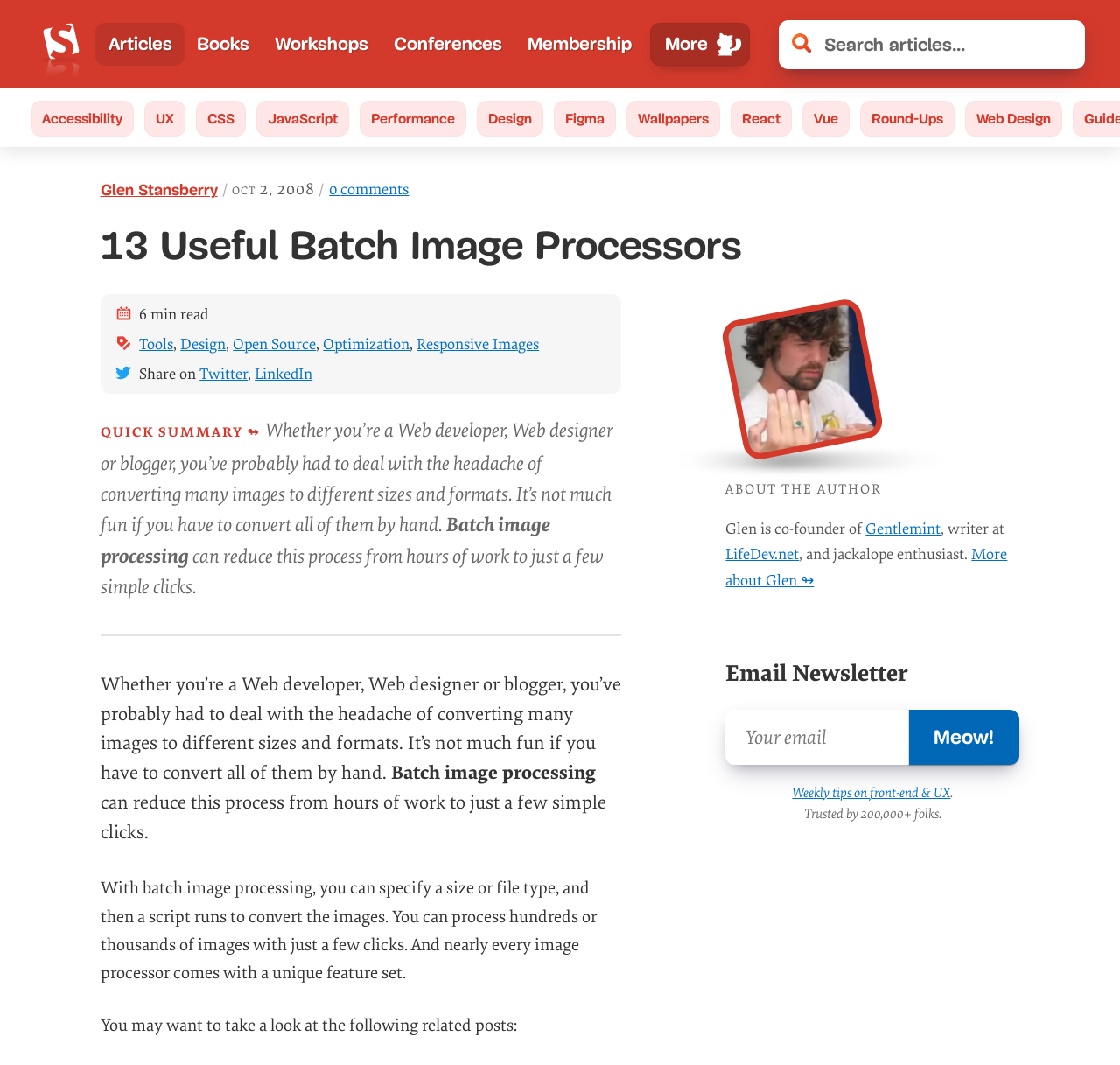Provide a thorough description of the webpage you see.

The webpage is from Smashing Magazine, a website focused on web development, design, and related topics. At the top, there is a navigation menu with links to various sections, including Articles, Books, Workshops, Conferences, and Membership. Next to the navigation menu, there is a search box with a clear search button. 

Below the navigation menu, there is a header section with a link to the author, Glen Stansberry, and the date of the article, October 2, 2008. The title of the article is "13 Useful Batch Image Processors" and it has a 6-minute read time. The article is categorized under Tools, Design, Open Source, Optimization, and Responsive Images.

The main content of the article is divided into sections. The first section provides a quick summary of the article, explaining the hassle of converting images to different sizes and formats and how batch image processing can simplify this process. 

The article then proceeds to discuss the benefits of batch image processing, including the ability to process hundreds or thousands of images with just a few clicks. 

At the bottom of the page, there is a section about the author, Glen Stansberry, with a link to his website and a brief description of his background. There is also a section to subscribe to the Smashing Magazine email newsletter.